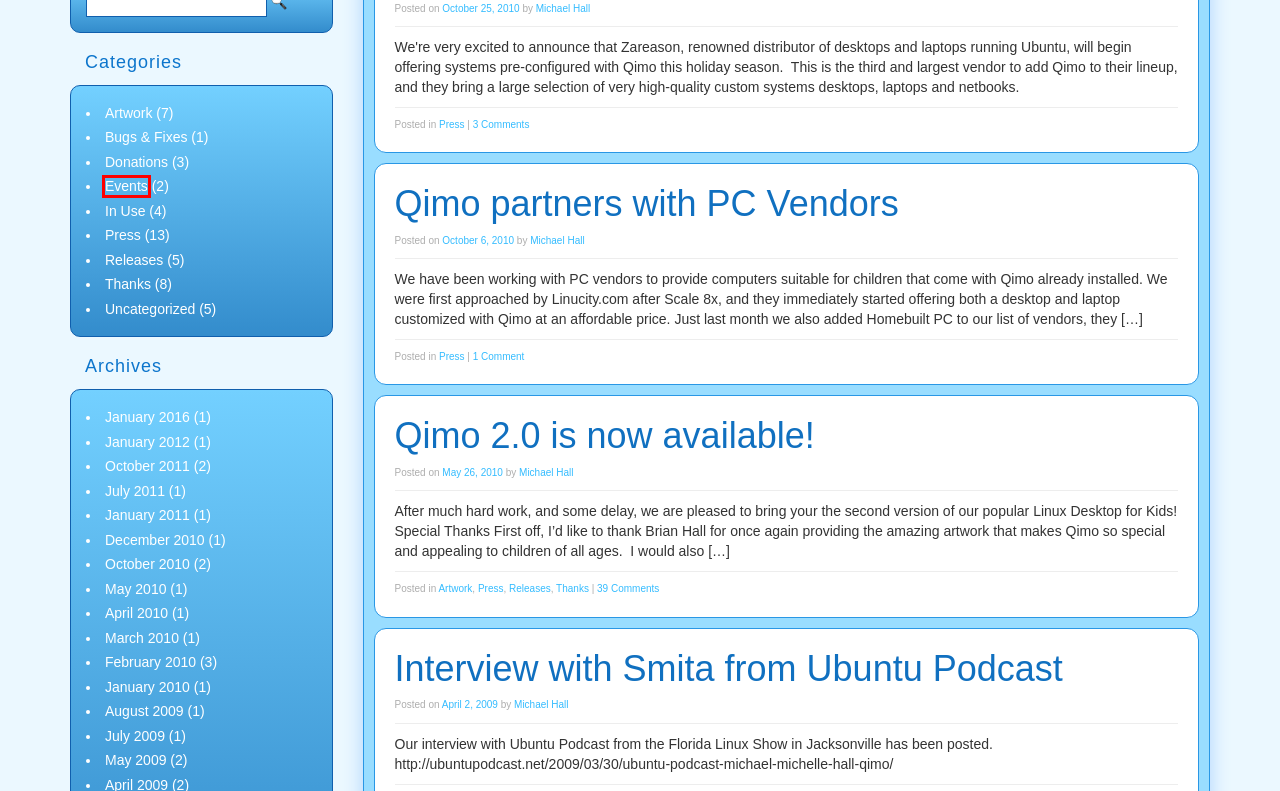Given a screenshot of a webpage featuring a red bounding box, identify the best matching webpage description for the new page after the element within the red box is clicked. Here are the options:
A. Events Archives - Qimo 4 Kids
B. Donations Archives - Qimo 4 Kids
C. July 2009 - Qimo 4 Kids
D. Bugs & Fixes Archives - Qimo 4 Kids
E. August 2009 - Qimo 4 Kids
F. May 2009 - Qimo 4 Kids
G. March 2010 - Qimo 4 Kids
H. May 2010 - Qimo 4 Kids

A